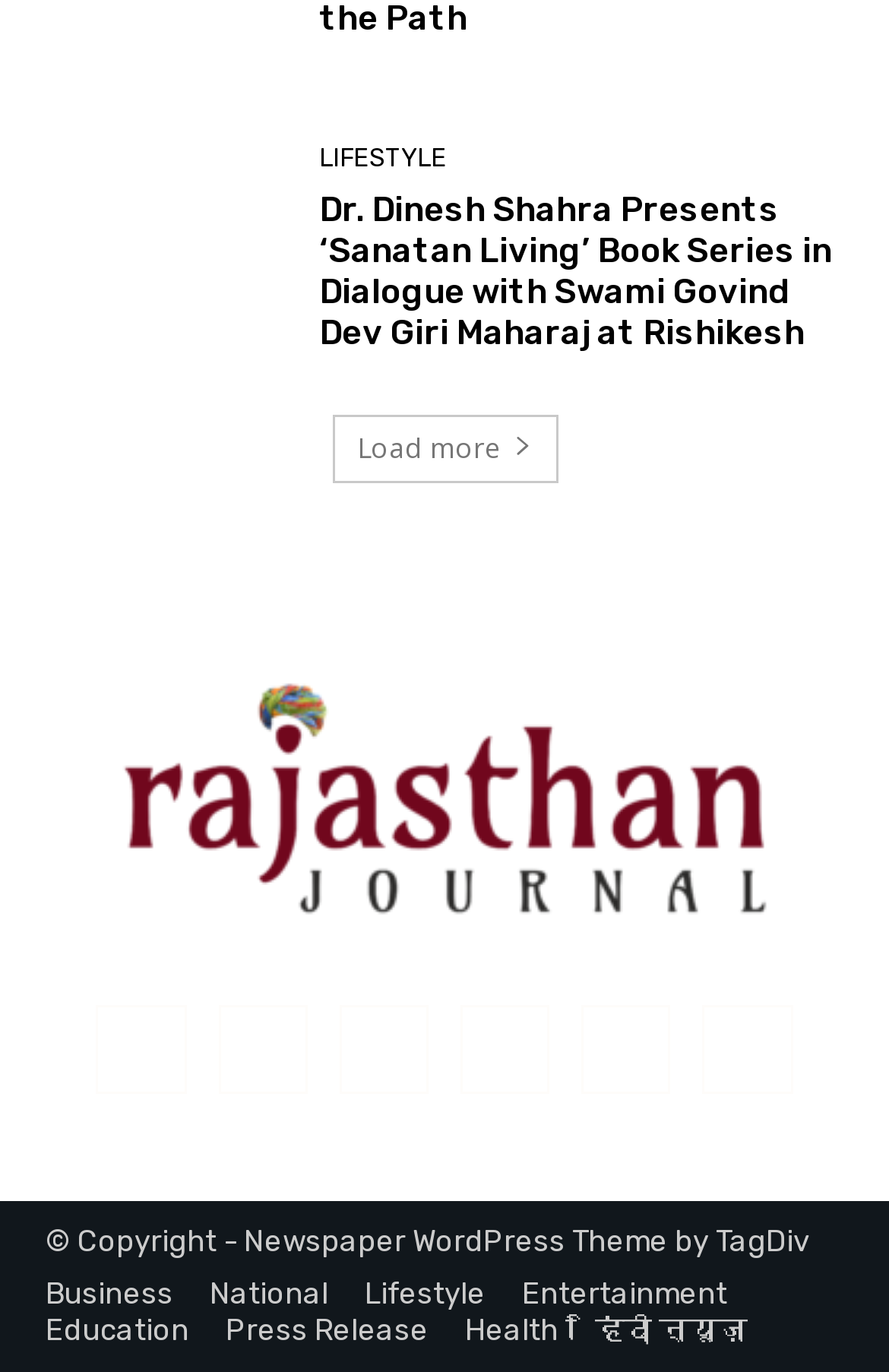Please predict the bounding box coordinates of the element's region where a click is necessary to complete the following instruction: "Click on the 'LIFESTYLE' link". The coordinates should be represented by four float numbers between 0 and 1, i.e., [left, top, right, bottom].

[0.359, 0.106, 0.503, 0.124]